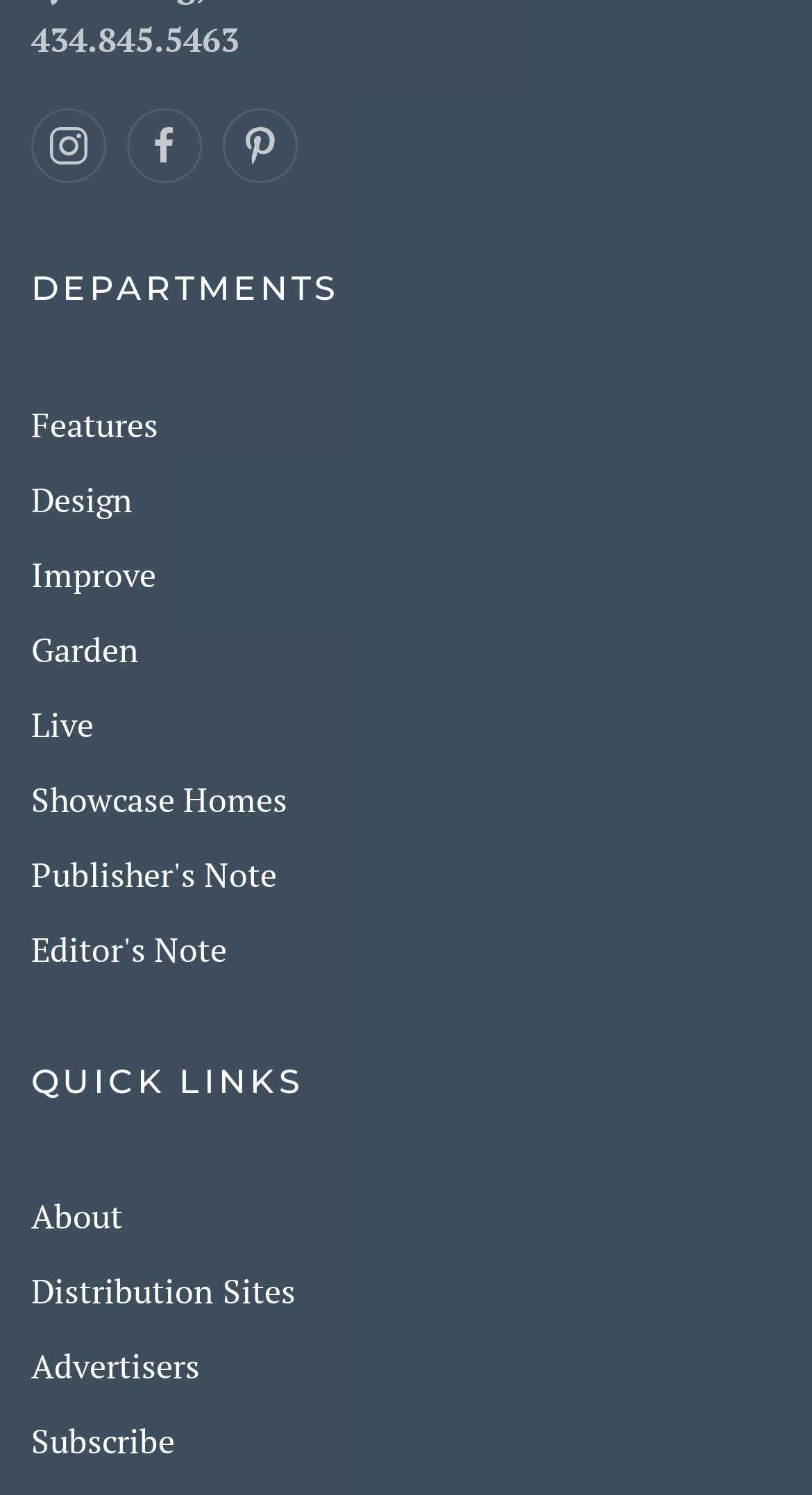Locate the bounding box coordinates of the clickable area needed to fulfill the instruction: "Subscribe to the newsletter".

[0.038, 0.949, 0.215, 0.979]